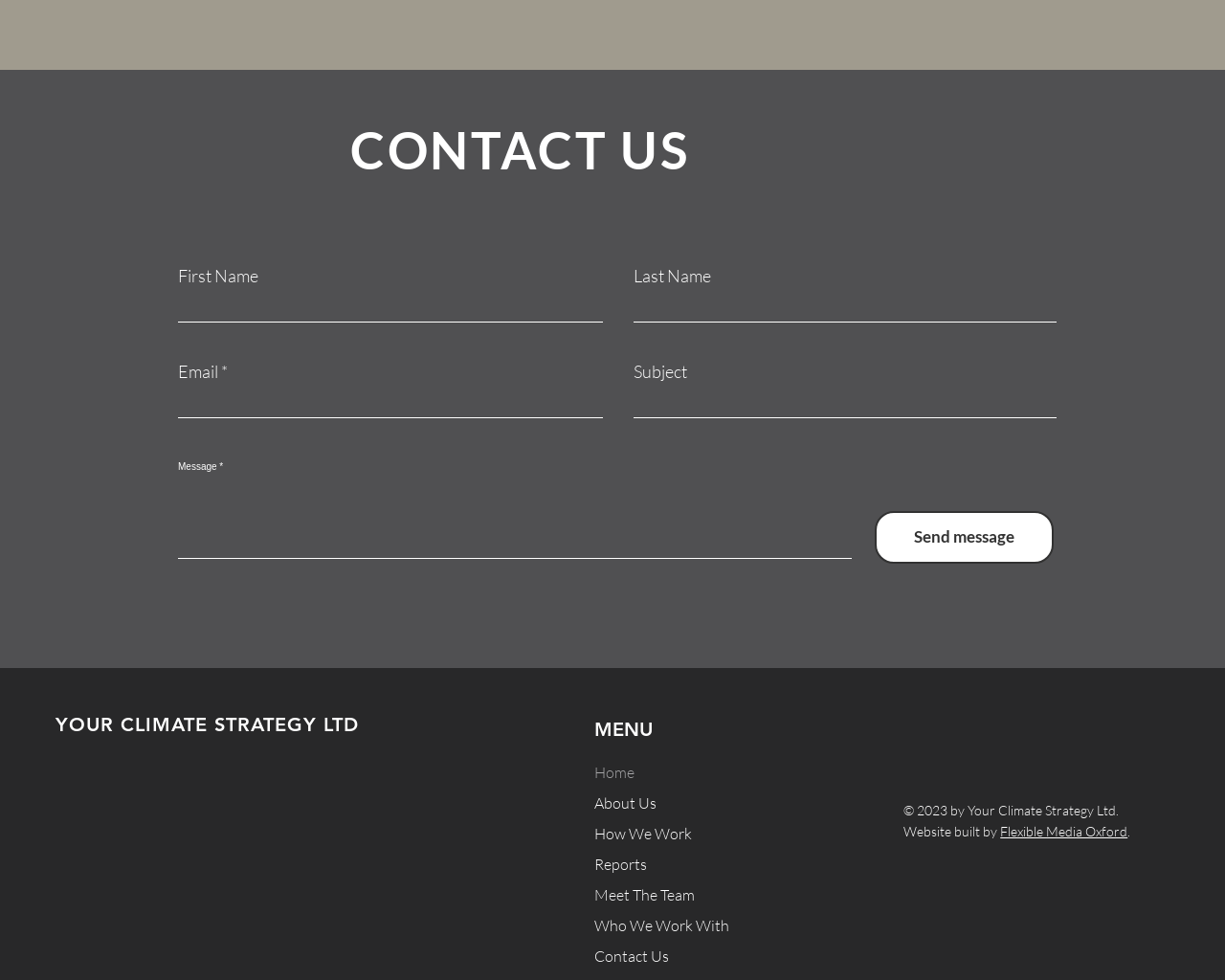Please identify the bounding box coordinates of the clickable element to fulfill the following instruction: "Enter email". The coordinates should be four float numbers between 0 and 1, i.e., [left, top, right, bottom].

[0.145, 0.387, 0.492, 0.426]